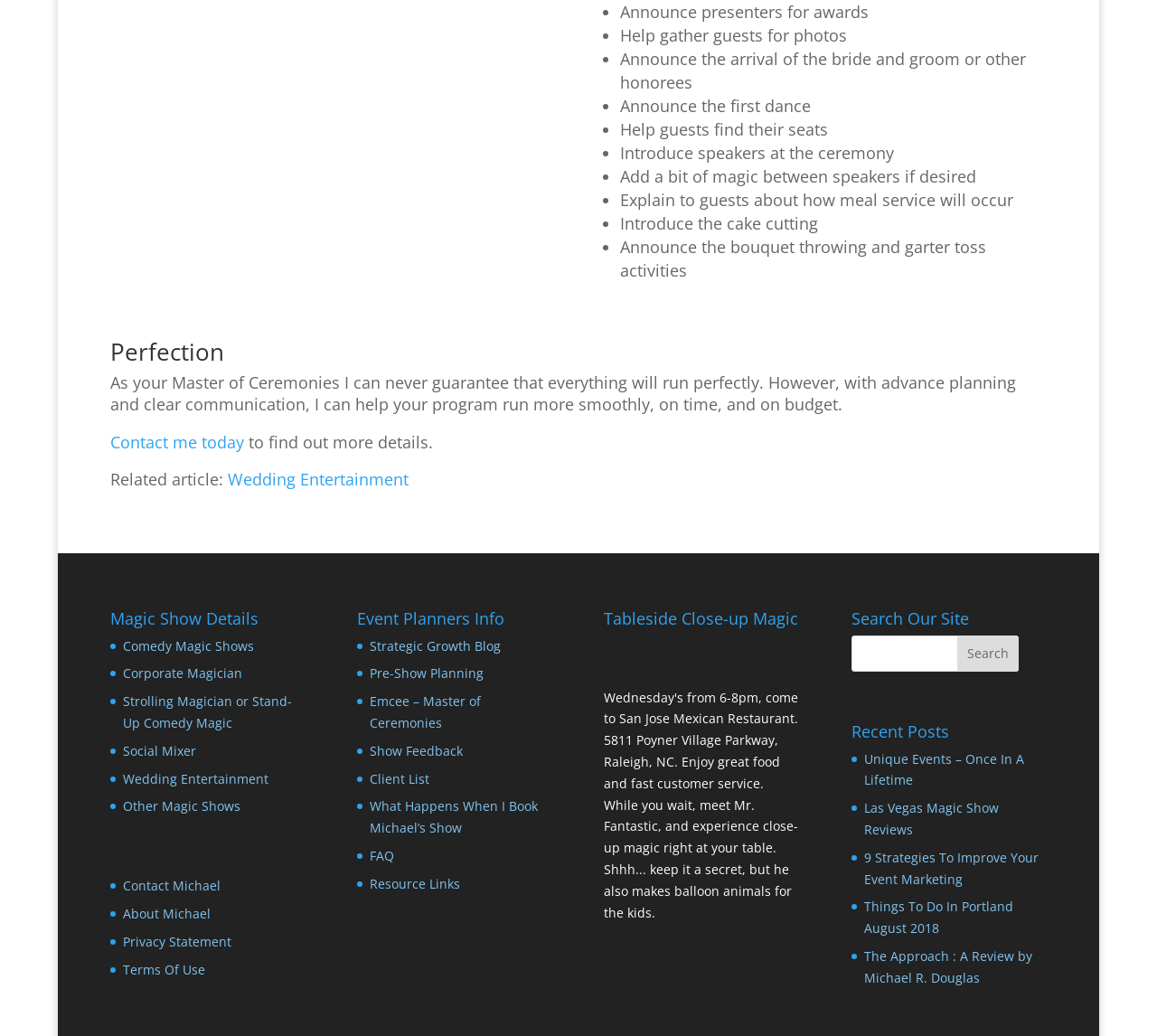Identify the bounding box of the HTML element described as: "Las Vegas Magic Show Reviews".

[0.747, 0.694, 0.863, 0.731]